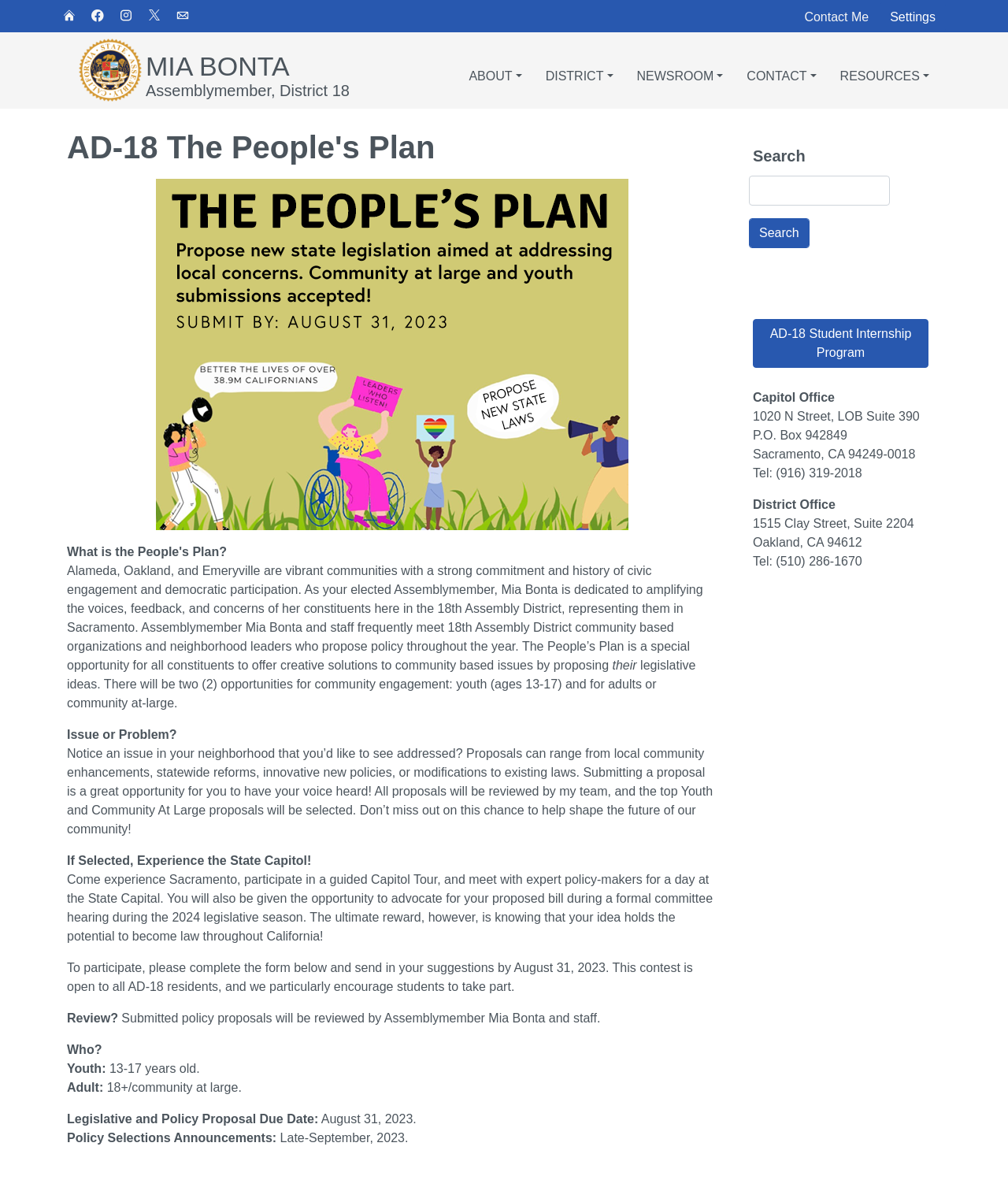Can you determine the bounding box coordinates of the area that needs to be clicked to fulfill the following instruction: "Click on the 'Settings' button"?

[0.873, 0.002, 0.938, 0.027]